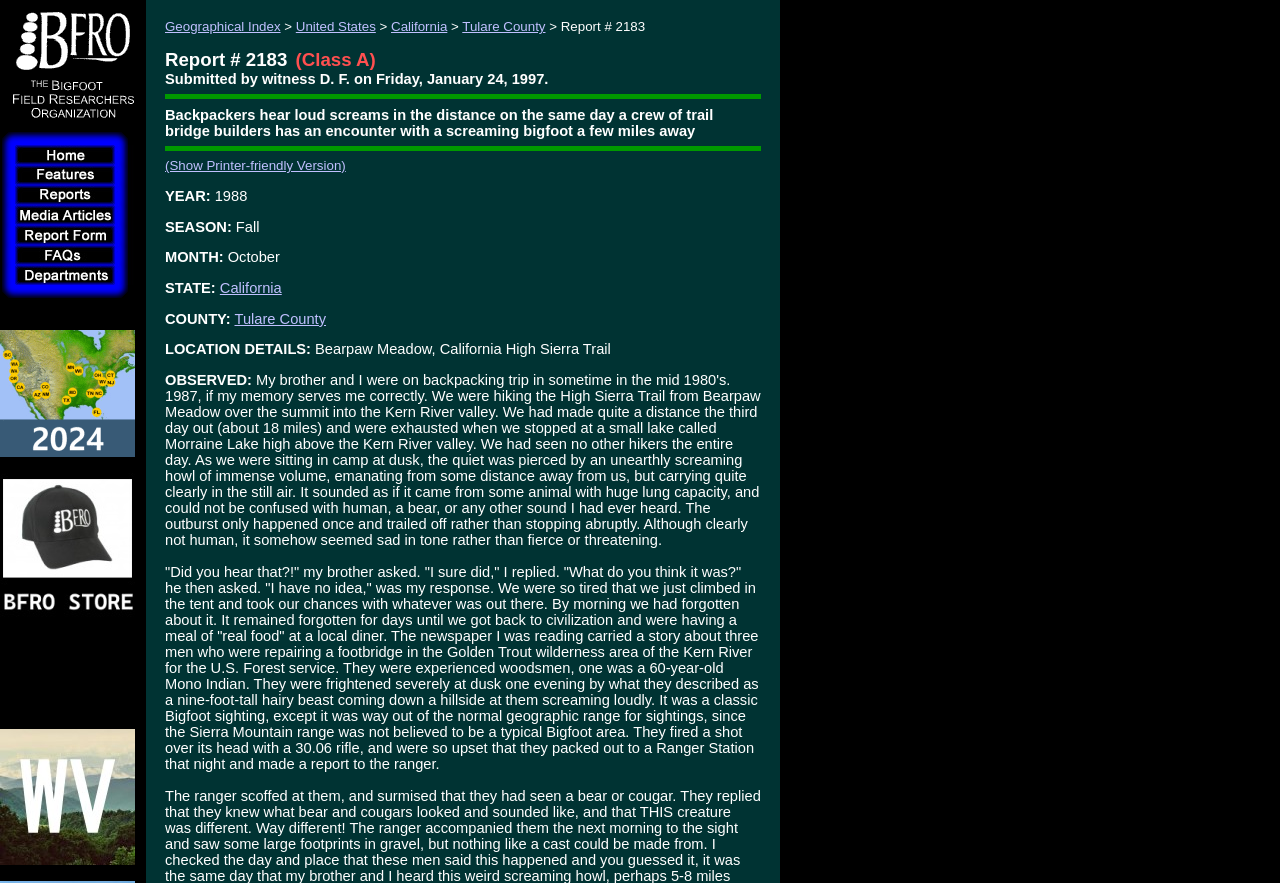Identify the bounding box coordinates of the section that should be clicked to achieve the task described: "Visit the BFRO STORE".

[0.0, 0.684, 0.105, 0.702]